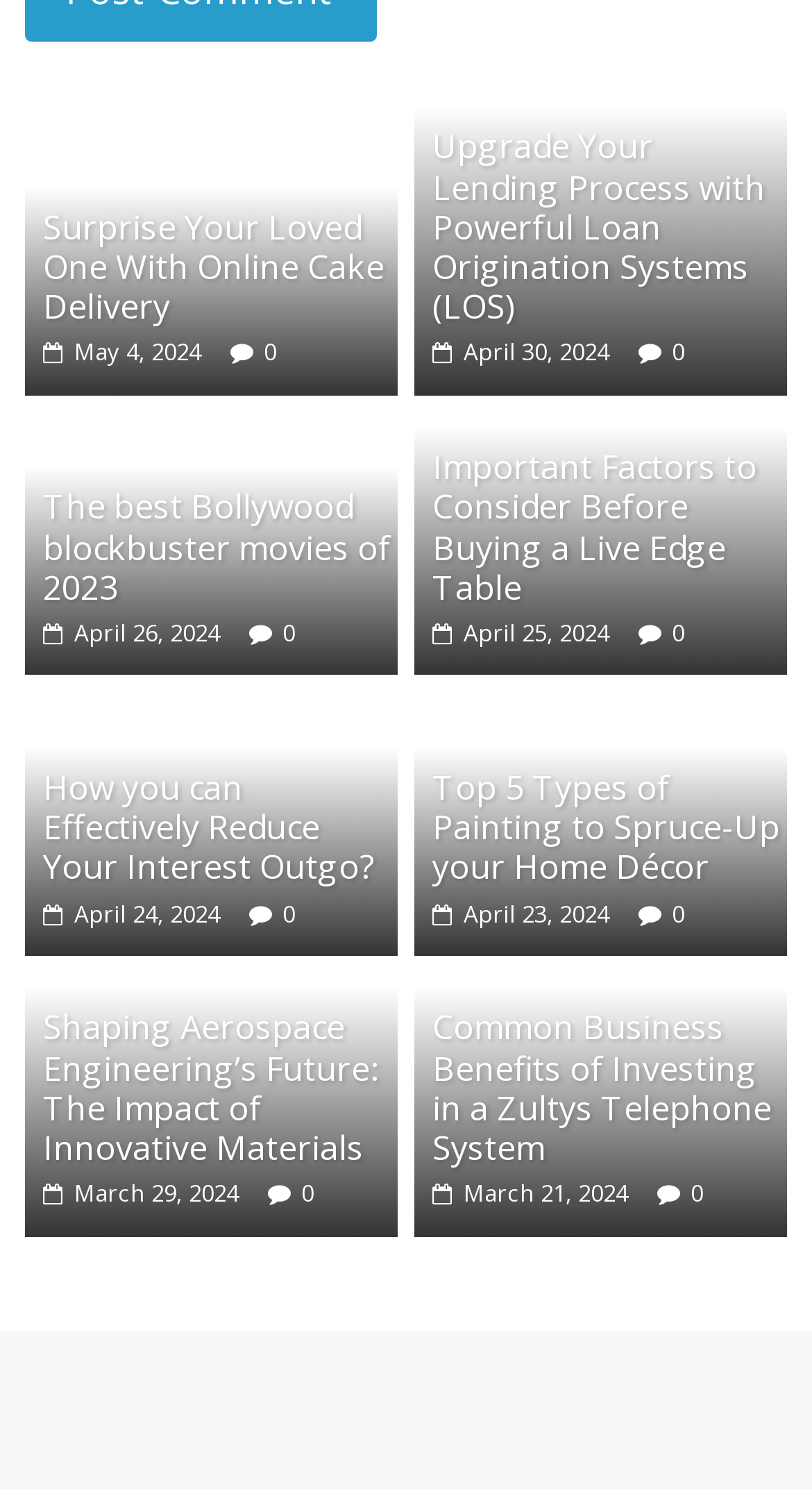Determine the bounding box coordinates of the clickable region to follow the instruction: "Learn about Buying a Live Edge Table".

[0.509, 0.281, 0.97, 0.307]